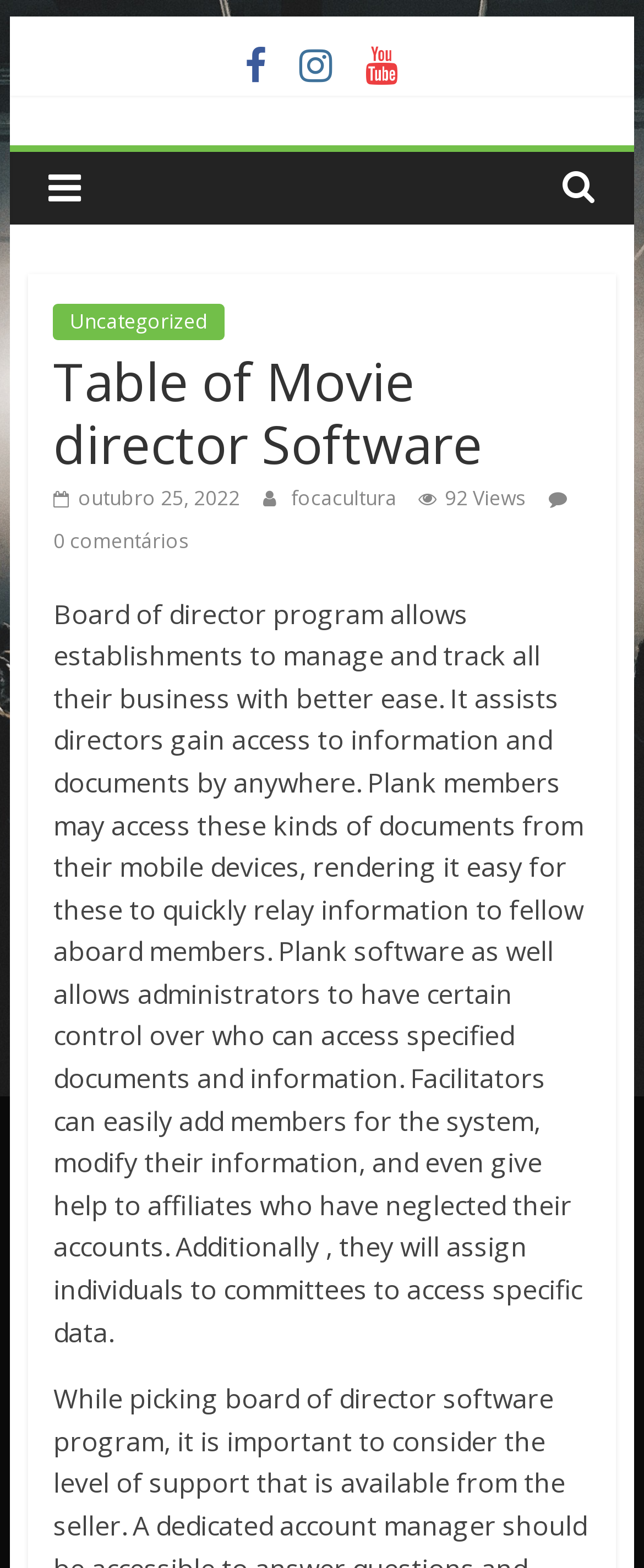Give a detailed account of the webpage, highlighting key information.

The webpage is about a table of movie director software, specifically FOCA. At the top left, there is a link "Pular para o conteúdo" (Skip to content). Below it, there are three icons represented by Unicode characters: '\uf09a', '\uf16d', and '\uf167', aligned horizontally. 

To the right of these icons, there is a heading "FOCA" with a link to the same name below it. Next to the heading, there is a static text "Força organizando cultura e arte" (Force organizing culture and art). 

Below these elements, there is a section with a header "Table of Movie director Software". Within this section, there is a link "Uncategorized" followed by a static text with a single non-breaking space character. 

On the same level as the "Uncategorized" link, there is a link with a date "outubro 25, 2022" (October 25, 2022) and a time element. Next to it, there is a link "focacultura" and a static text "92 Views". 

Further down, there is a link with a comment icon '\uf075' and the text "0 comentários" (0 comments). Below it, there is a long static text describing the features of a board of director program, including managing and tracking business, accessing information and documents, controlling access to documents, and assigning members to committees.